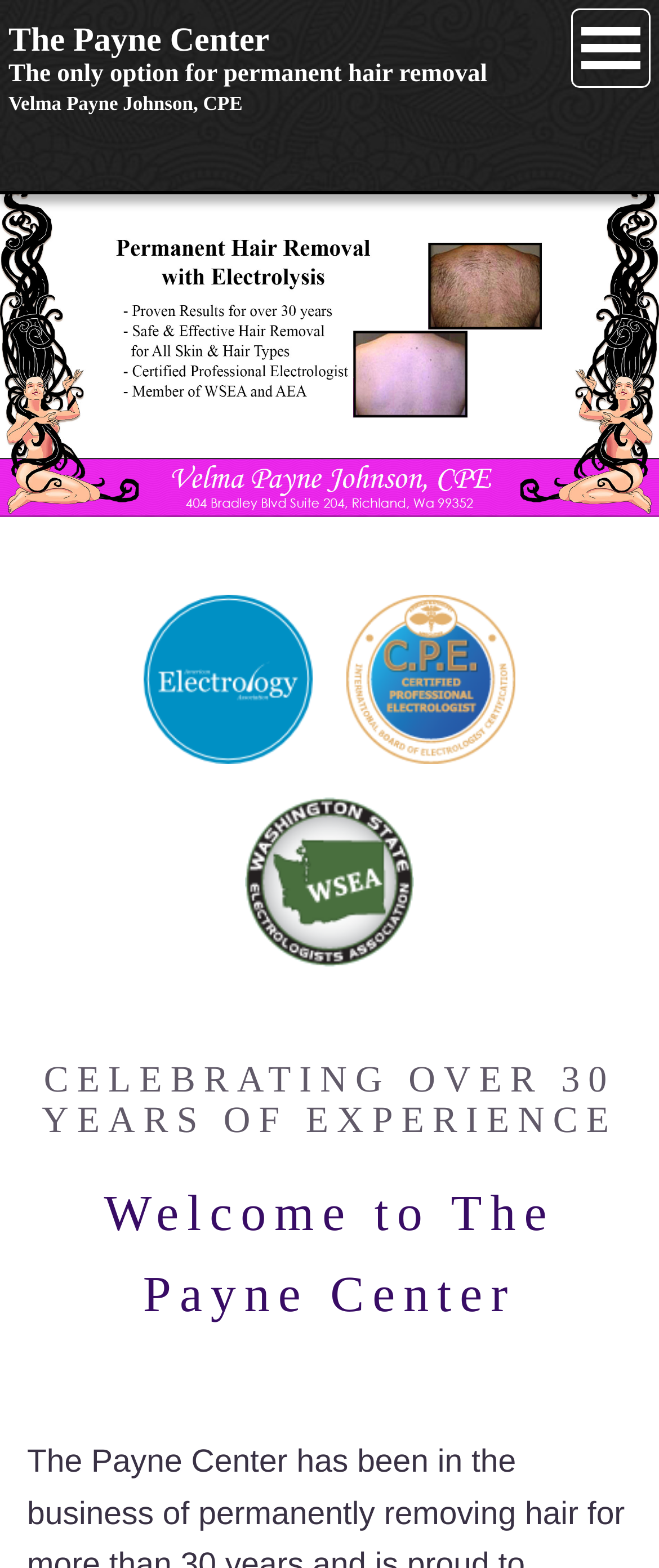Please give a one-word or short phrase response to the following question: 
What is the phone number of the Richland office?

509-947-9442